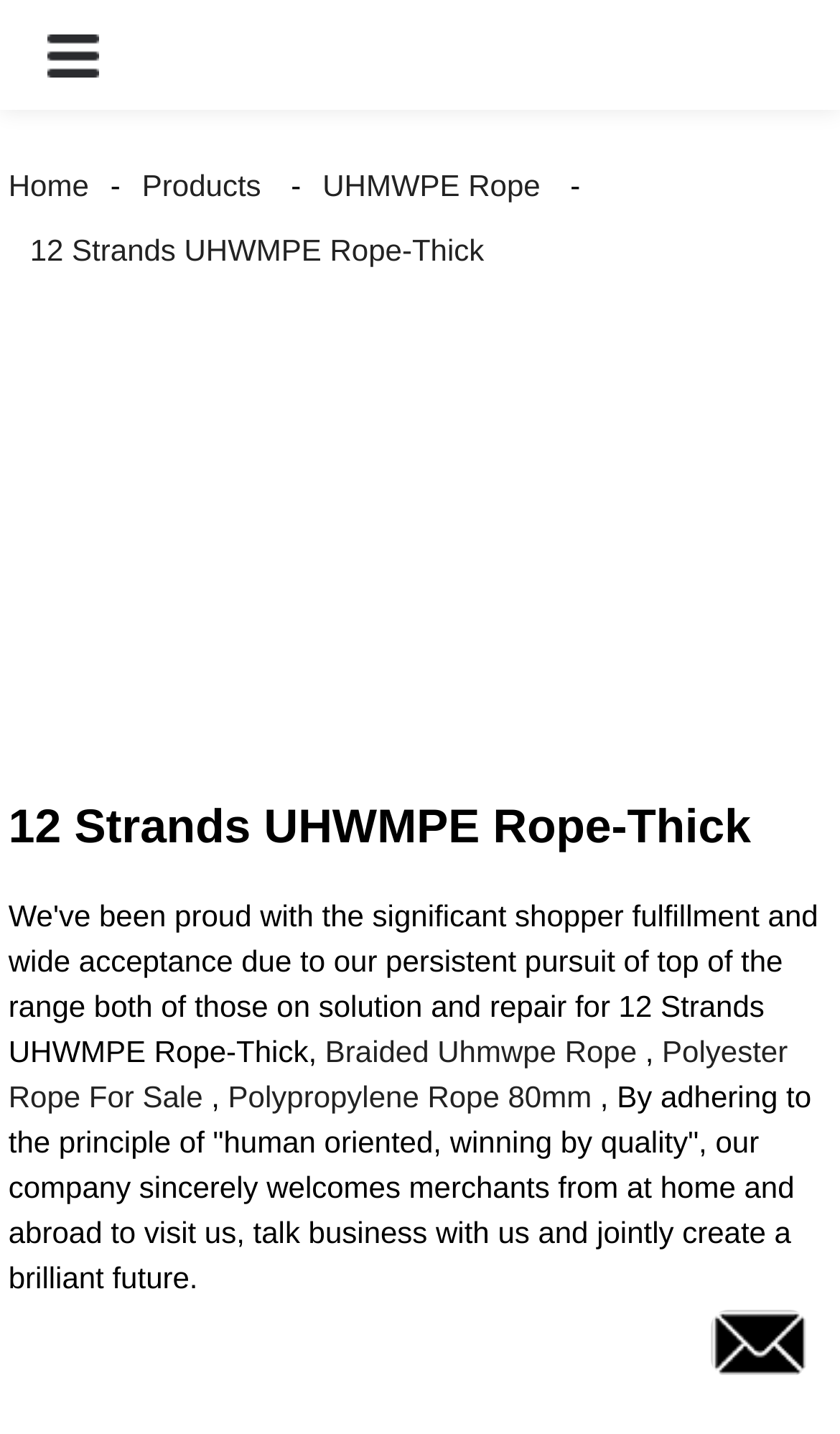Provide a thorough summary of the webpage.

The webpage appears to be a product page for a Chinese manufacturer of 12 Strands UHWMPE Rope-Thick. At the top left corner, there is a button and a link to the "Home" page. Next to it, there are links to "Products" and "UHMWPE Rope". Below these links, there is a prominent link to the current product, "12 Strands UHWMPE Rope-Thick".

On the top right corner, there is a link with no text. Below it, there is a carousel with navigation buttons, "Previous item" and "Next item", indicating that there are multiple items to browse through.

The main content of the page is divided into two sections. The top section has a heading "12 Strands UHWMPE Rope-Thick" and a brief description of the product. Below the heading, there are links to related products, including "Braided Uhmwpe Rope", "Polyester Rope For Sale", and "Polypropylene Rope 80mm", separated by commas.

The bottom section has a paragraph of text that describes the company's philosophy and welcomes merchants to visit and do business with them. This section takes up most of the page's vertical space.